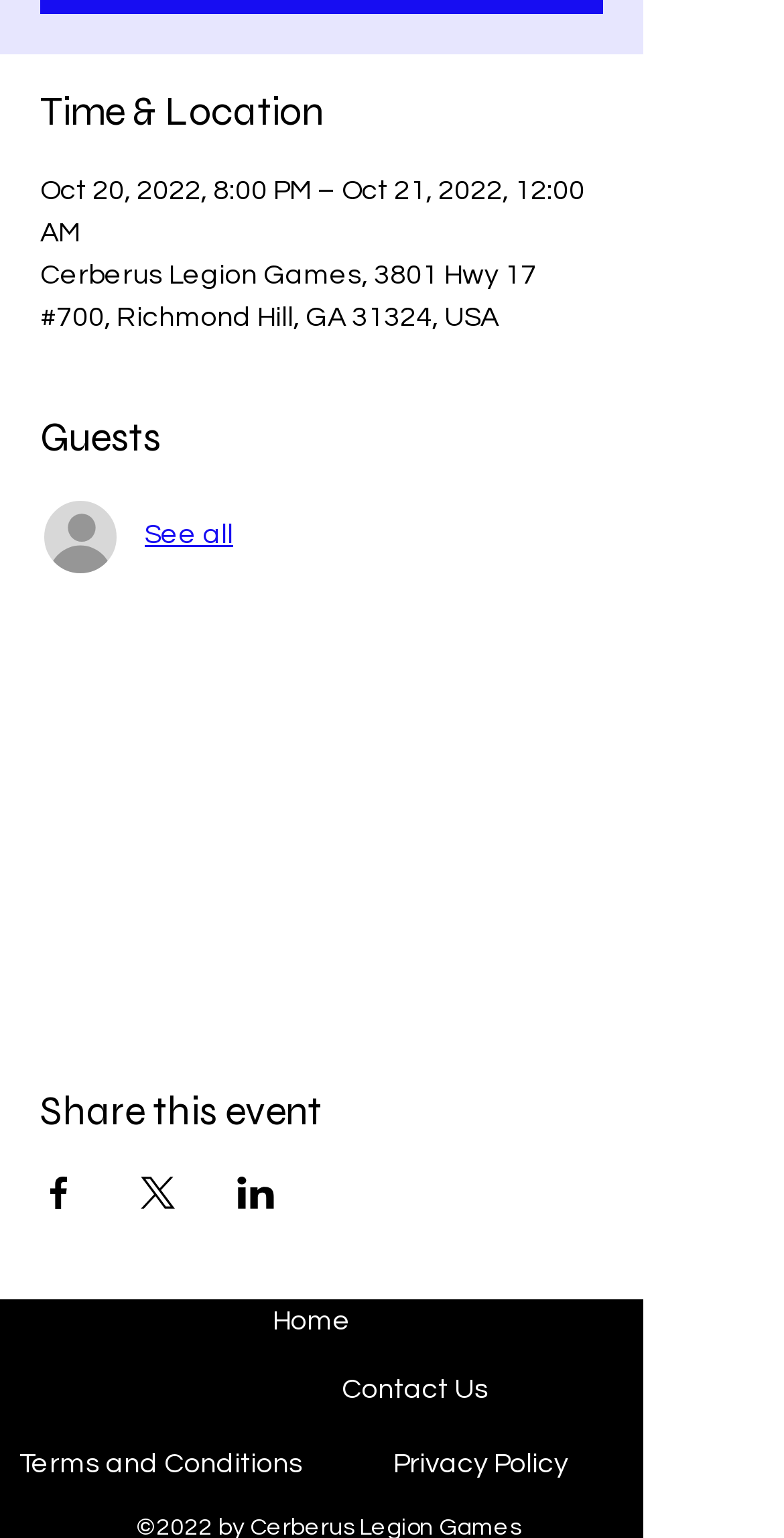What is the name of the first link in the social bar?
Please respond to the question with as much detail as possible.

I found the name of the first link in the social bar by looking at the 'Social Bar' section, where the first link is labeled as 'Facebook'.